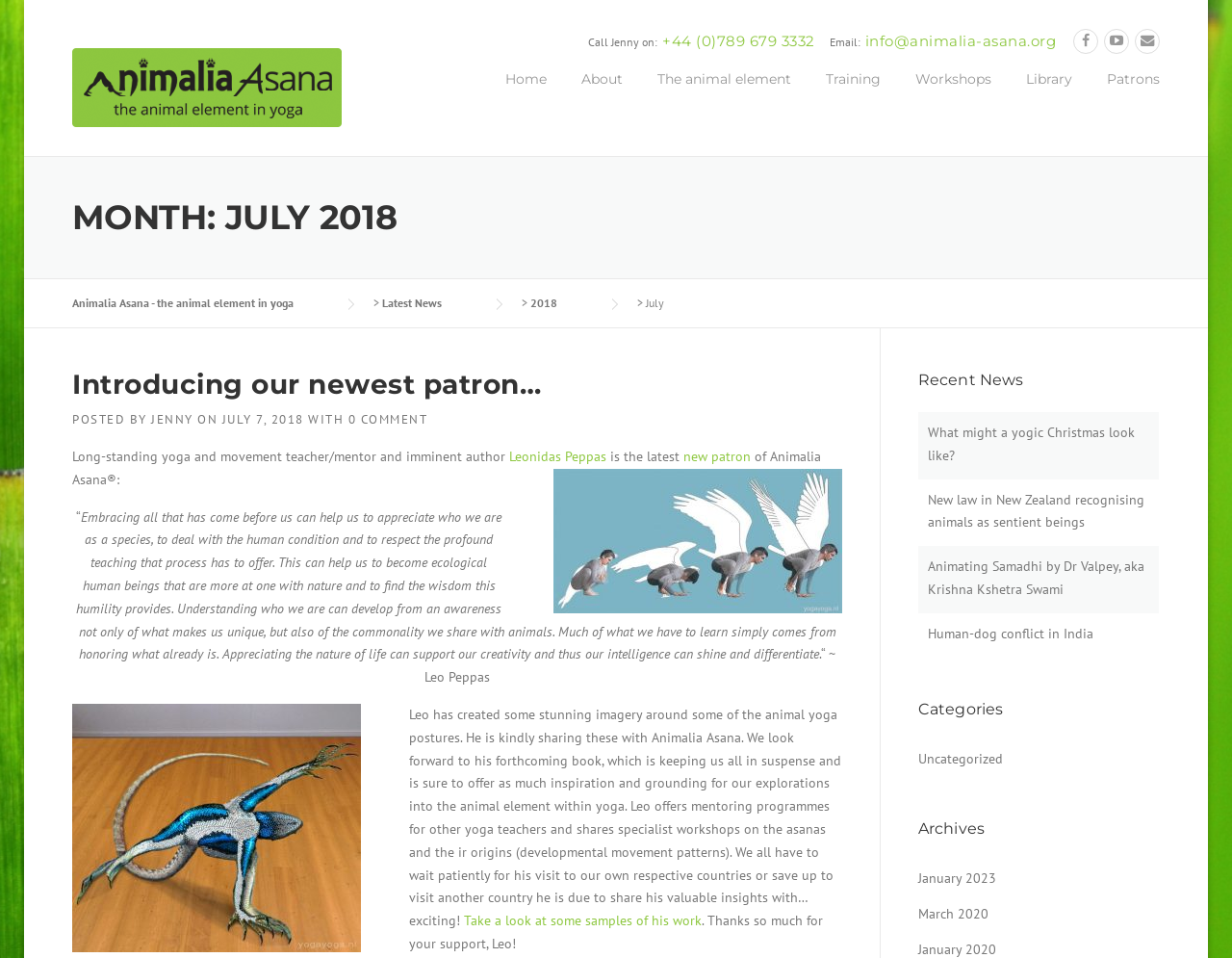Identify the bounding box coordinates of the element that should be clicked to fulfill this task: "Check 'Recent News'". The coordinates should be provided as four float numbers between 0 and 1, i.e., [left, top, right, bottom].

[0.745, 0.383, 0.941, 0.41]